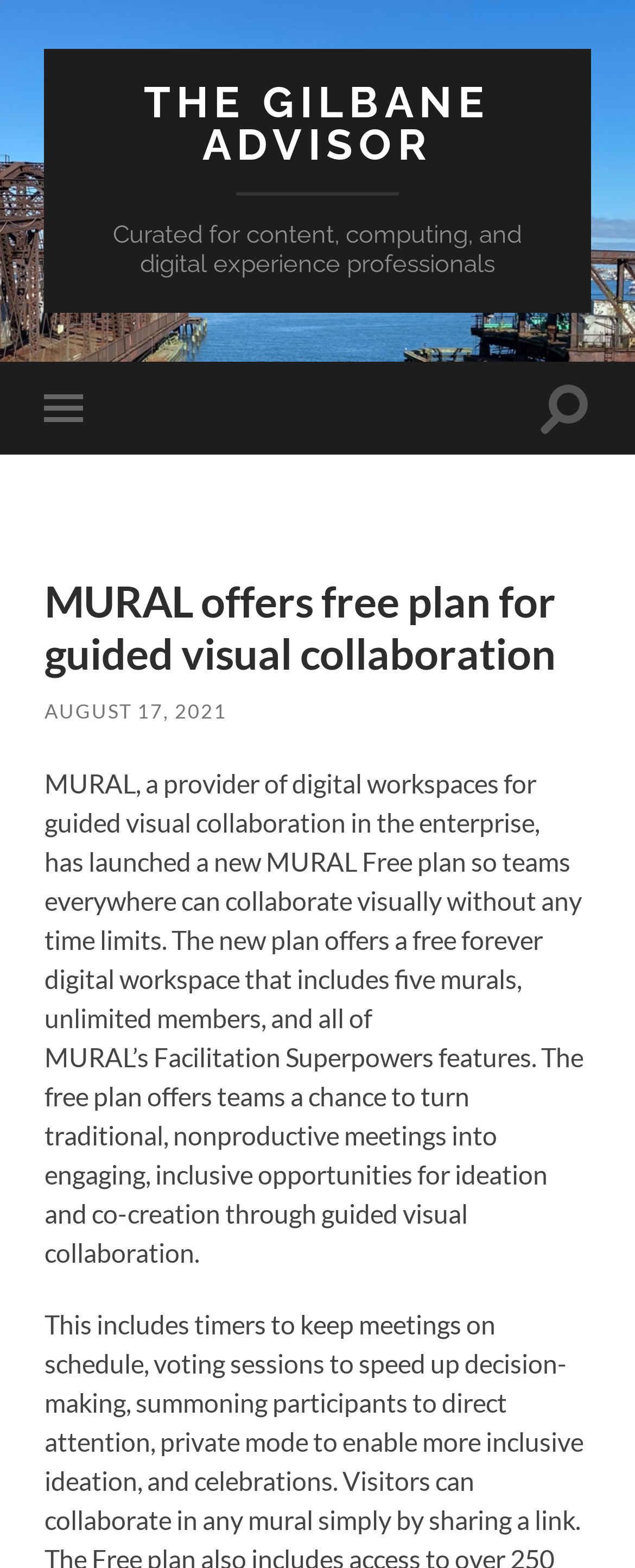What is the purpose of MURAL's new plan?
Please give a detailed and thorough answer to the question, covering all relevant points.

Based on the webpage content, MURAL has launched a new free plan that offers a digital workspace for guided visual collaboration in the enterprise. This plan is designed to help teams collaborate visually without any time limits.